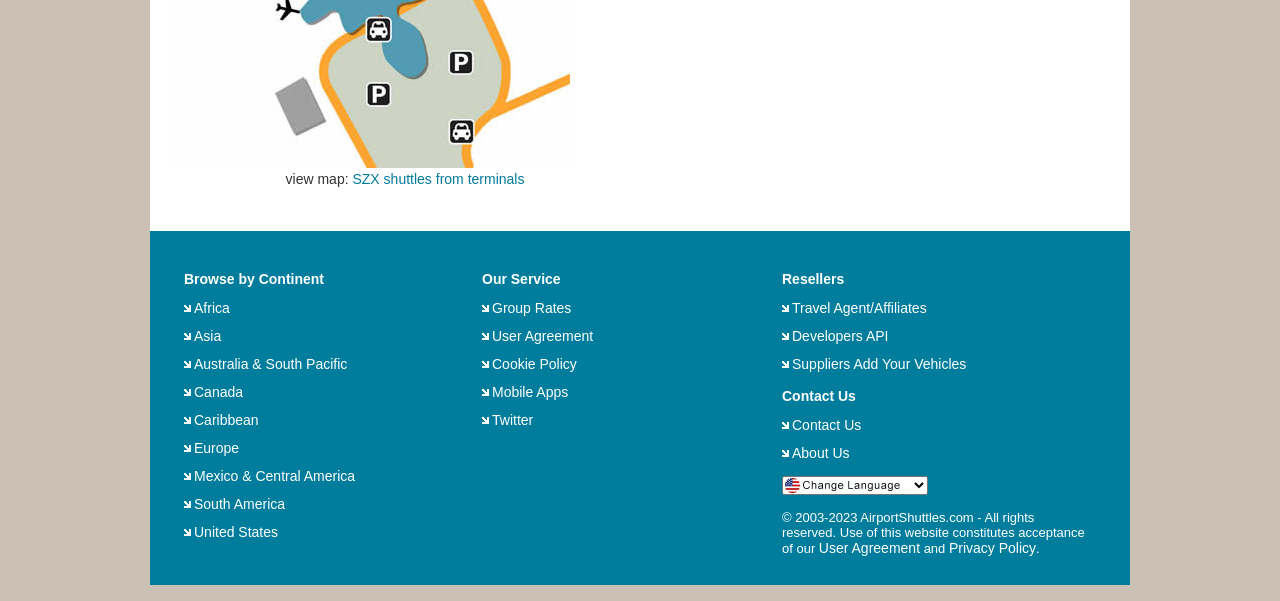What is the main service provided by this website?
Respond with a short answer, either a single word or a phrase, based on the image.

Airport shuttles